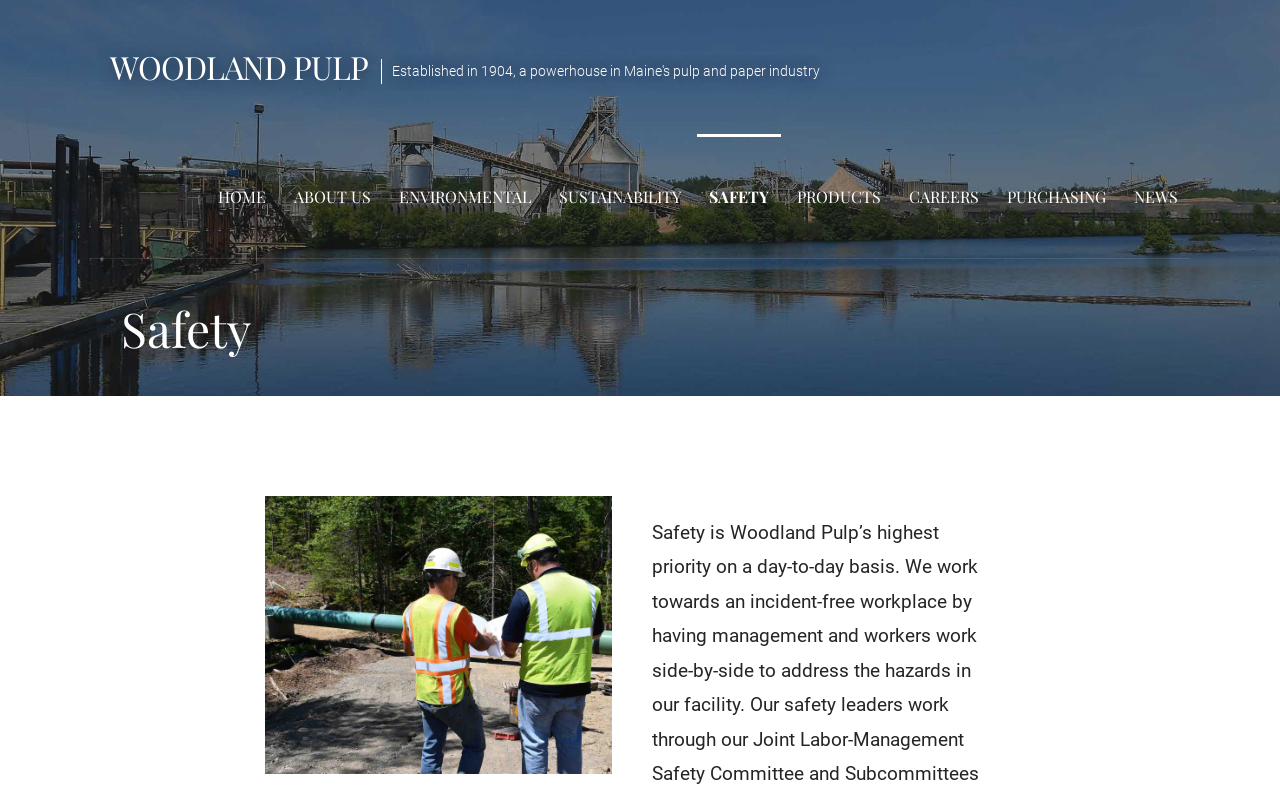Pinpoint the bounding box coordinates of the clickable element to carry out the following instruction: "read news."

[0.877, 0.167, 0.93, 0.322]